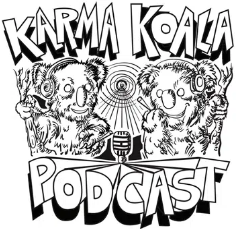Elaborate on the details you observe in the image.

The image features the logo for the "Karma Koala Podcast." This artistic design showcases two playful koalas wearing headphones, positioned on either side of a central microphone. Surrounding the koalas are sound waves emanating from the microphone, symbolizing audio content. The bold, stylized text "KARMA KOALA" arches above, while "PODCAST" is prominently displayed below in a striking, eye-catching font. The overall black-and-white illustration conveys a fun and engaging vibe, fitting for a podcast that likely explores lighthearted or entertaining topics related to cannabis culture and beyond.